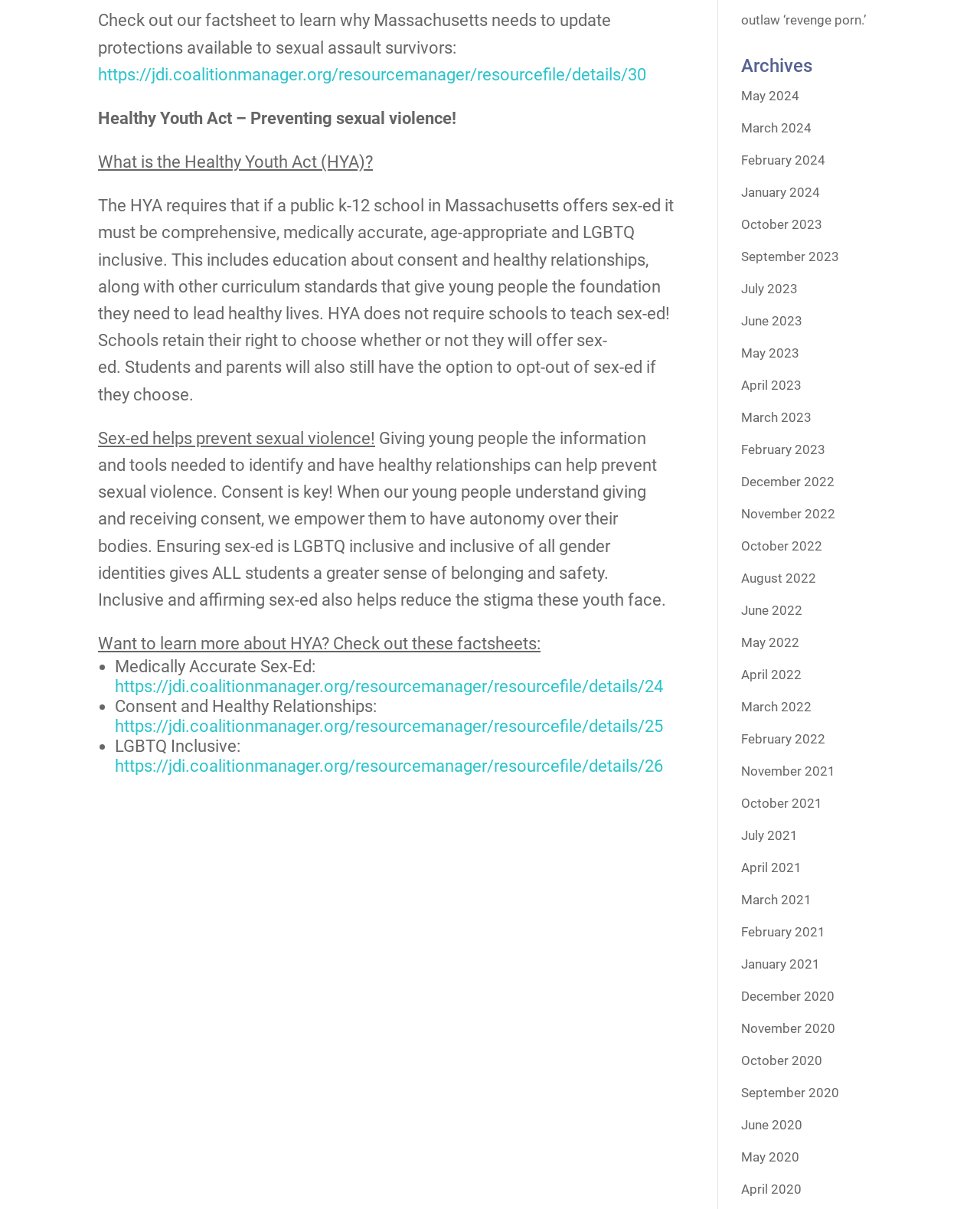What are the factsheets about?
Use the information from the image to give a detailed answer to the question.

The factsheets are about the Healthy Youth Act, specifically about medically accurate sex-ed, consent and healthy relationships, and LGBTQ-inclusive education. They provide more information about the act and its importance.